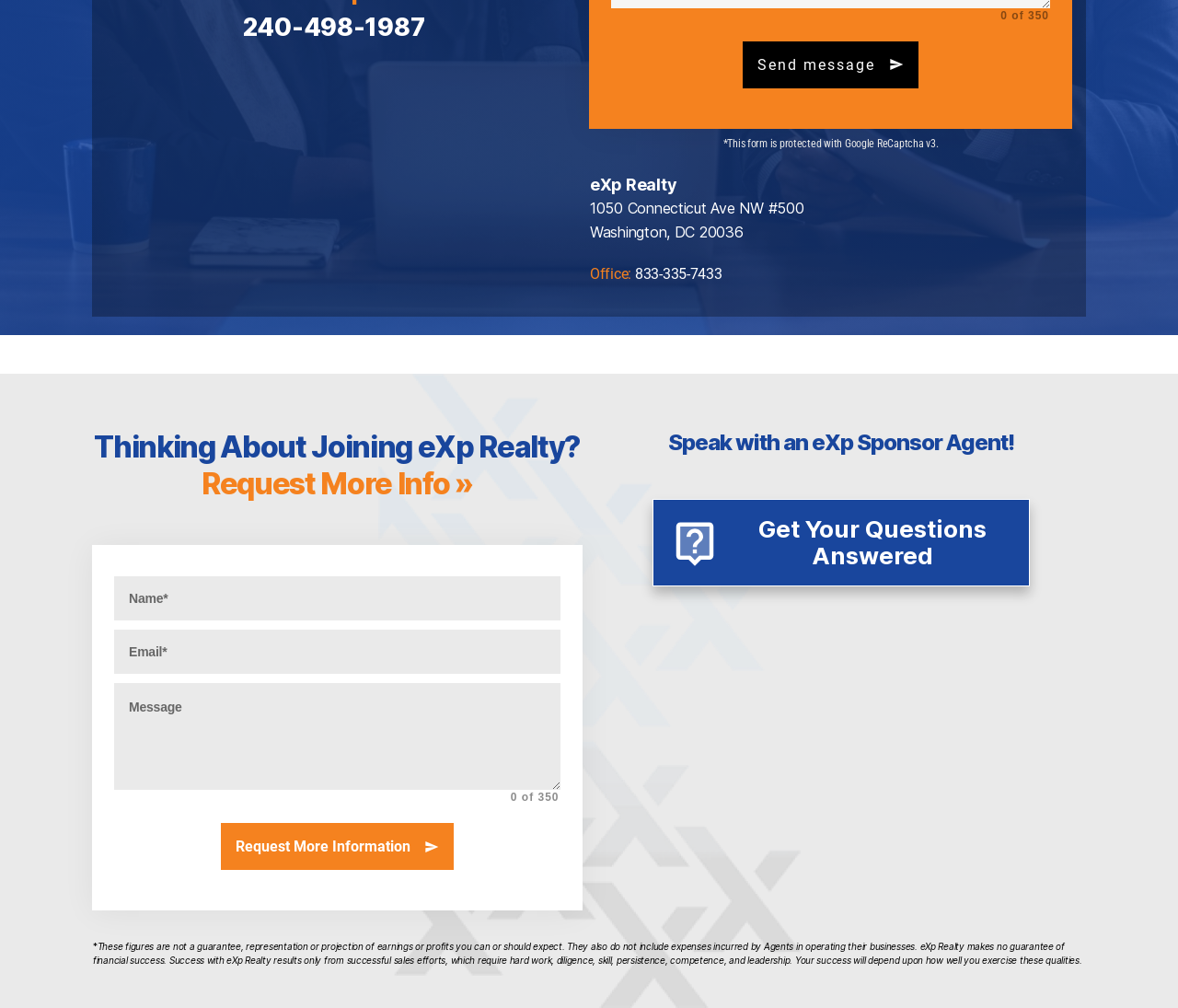Using floating point numbers between 0 and 1, provide the bounding box coordinates in the format (top-left x, top-left y, bottom-right x, bottom-right y). Locate the UI element described here: parent_node: Search site name="s" placeholder="Search"

None